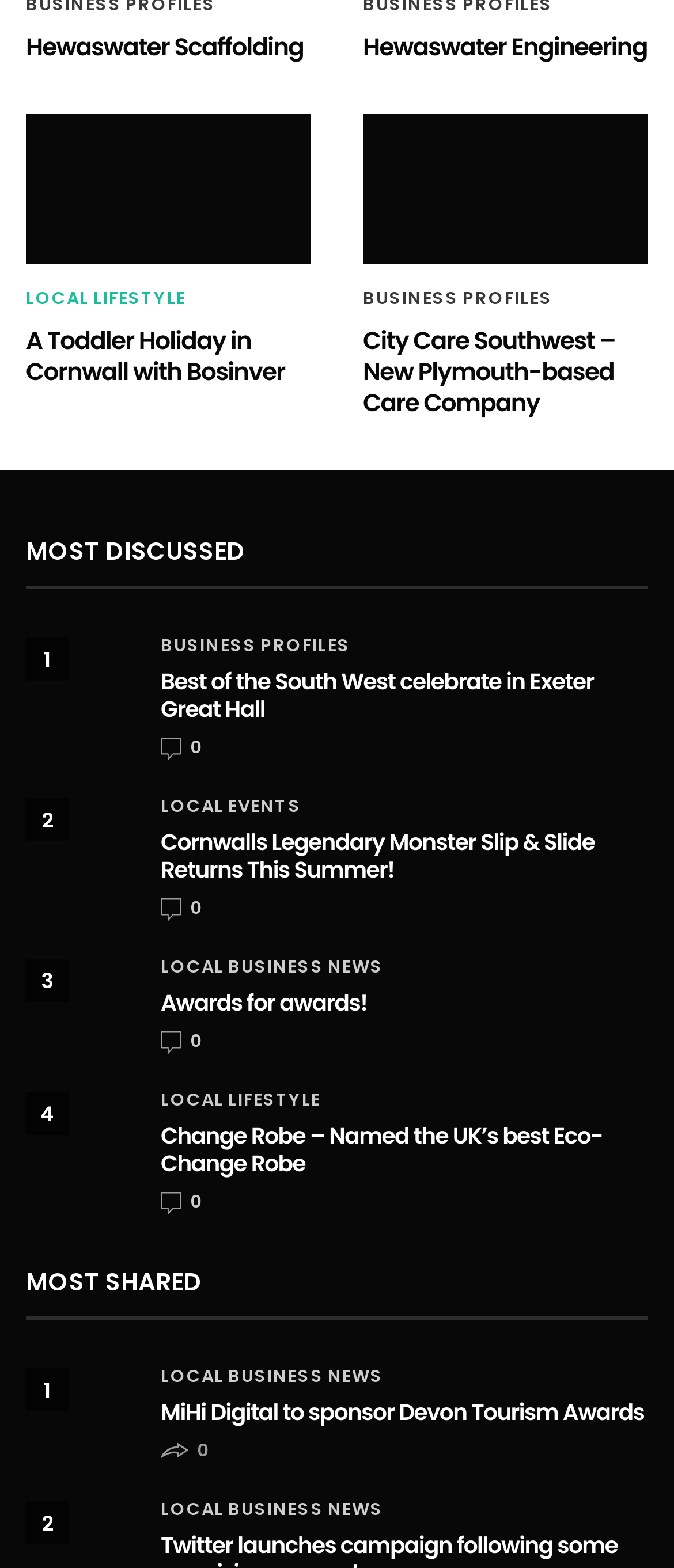Please mark the clickable region by giving the bounding box coordinates needed to complete this instruction: "View Best of the South West celebrate in Exeter Great Hall".

[0.238, 0.424, 0.881, 0.463]